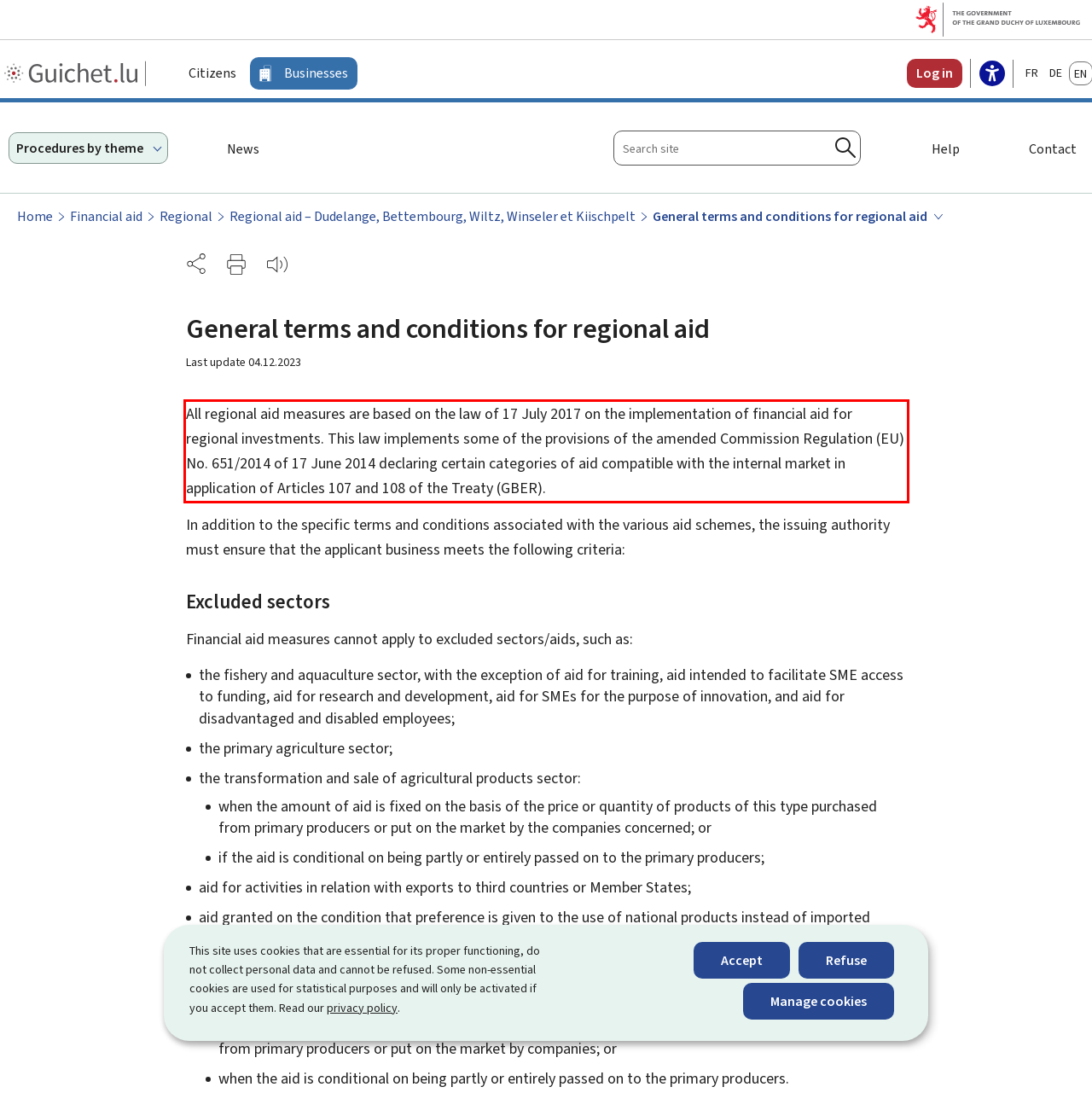You are presented with a webpage screenshot featuring a red bounding box. Perform OCR on the text inside the red bounding box and extract the content.

All regional aid measures are based on the law of 17 July 2017 on the implementation of financial aid for regional investments. This law implements some of the provisions of the amended Commission Regulation (EU) No. 651/2014 of 17 June 2014 declaring certain categories of aid compatible with the internal market in application of Articles 107 and 108 of the Treaty (GBER).